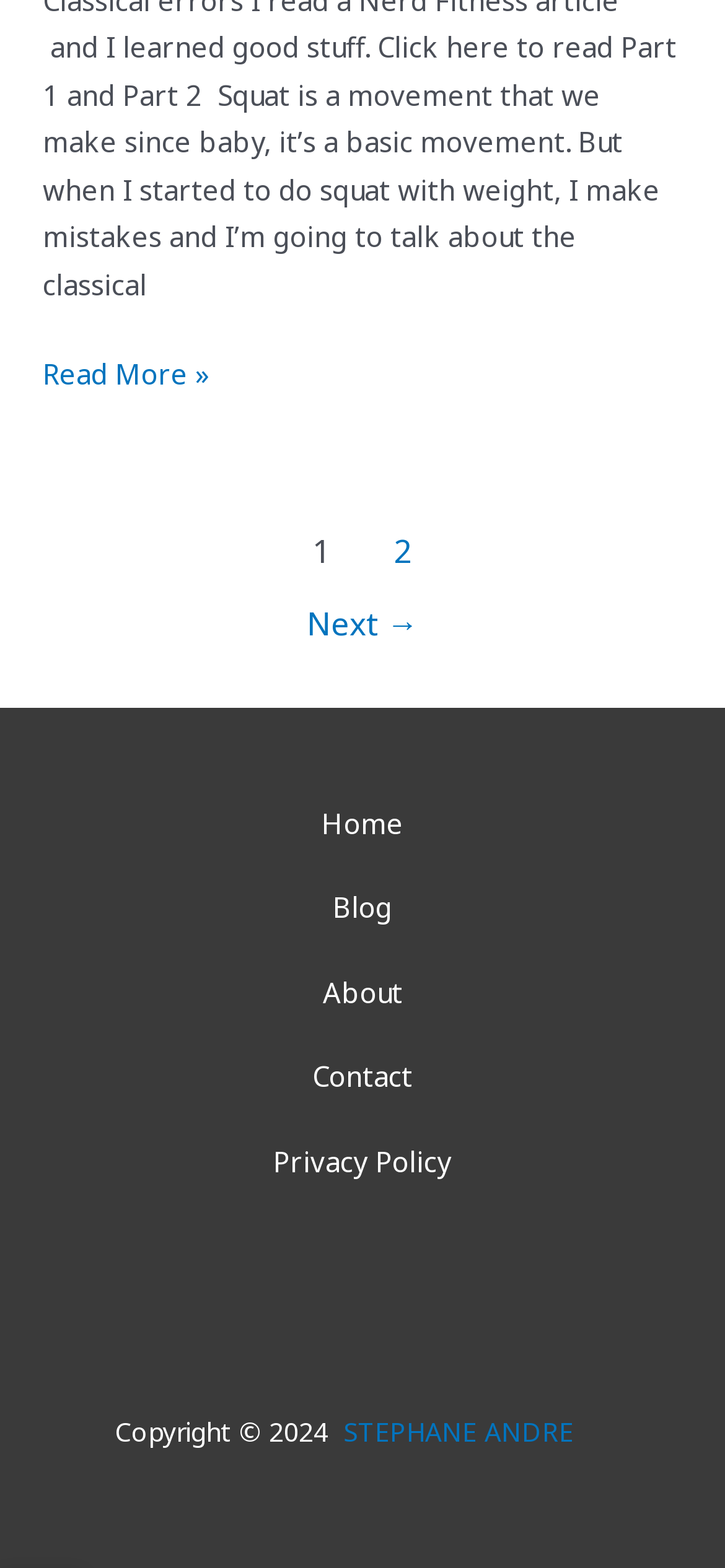Give a succinct answer to this question in a single word or phrase: 
How many navigation links are in the footer?

5